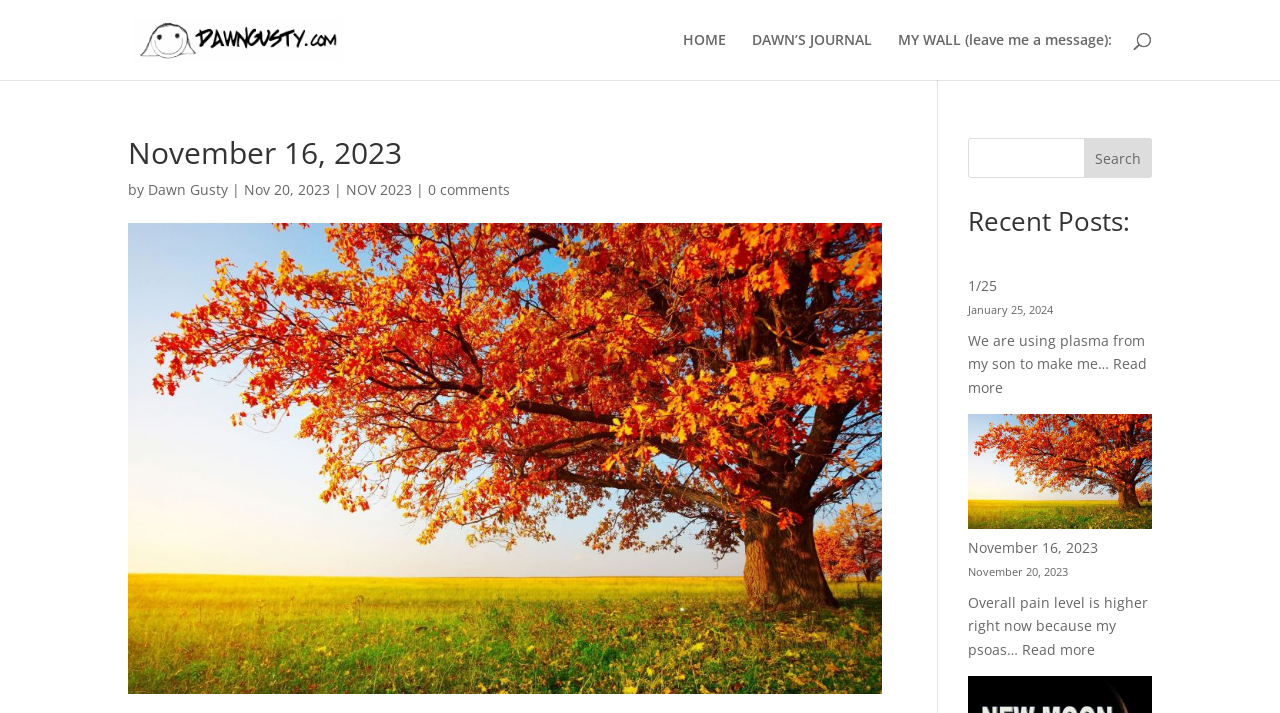Show the bounding box coordinates of the region that should be clicked to follow the instruction: "read more about November 16, 2023."

[0.799, 0.898, 0.856, 0.924]